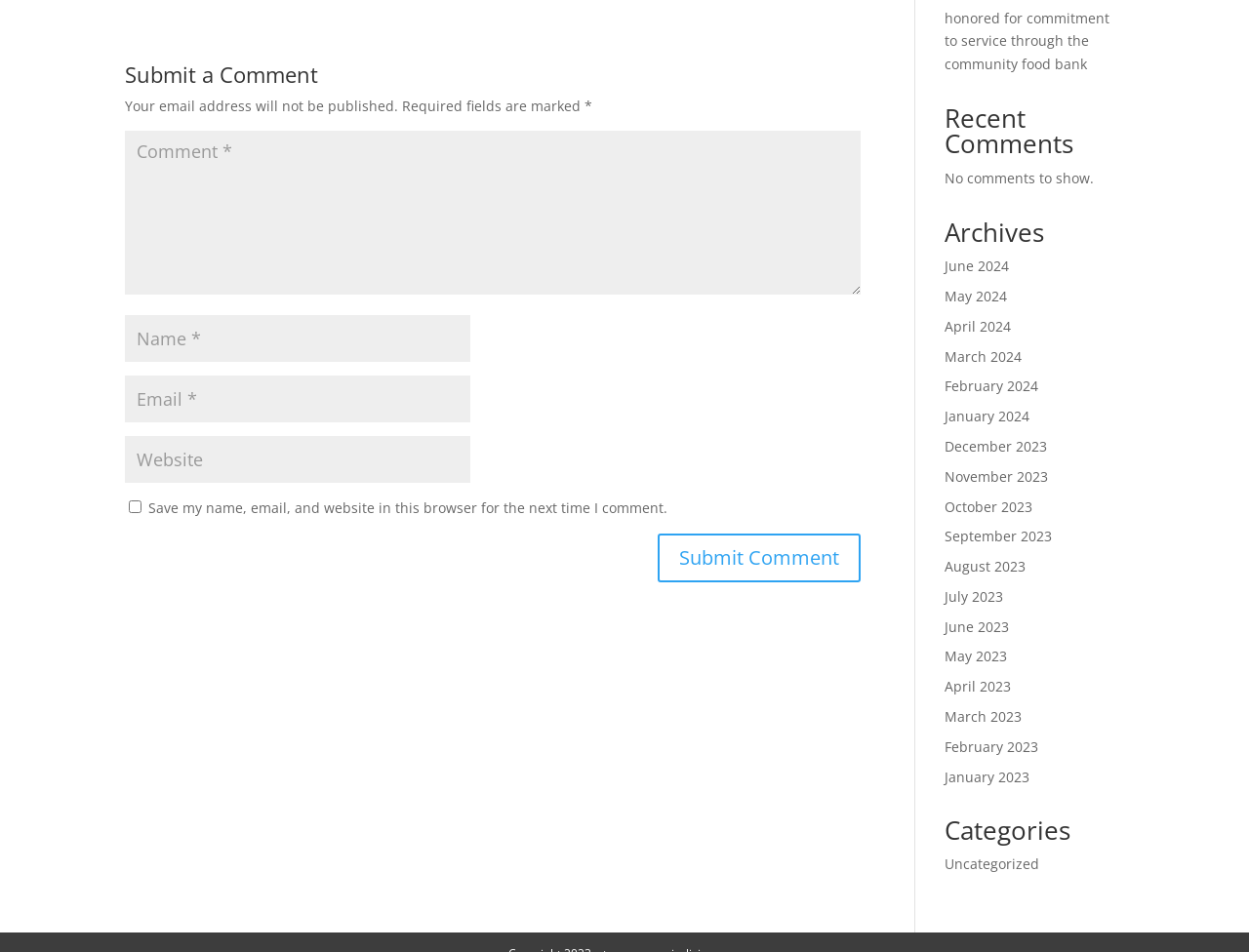Provide the bounding box coordinates for the UI element that is described by this text: "input value="Comment *" name="comment"". The coordinates should be in the form of four float numbers between 0 and 1: [left, top, right, bottom].

[0.1, 0.138, 0.689, 0.31]